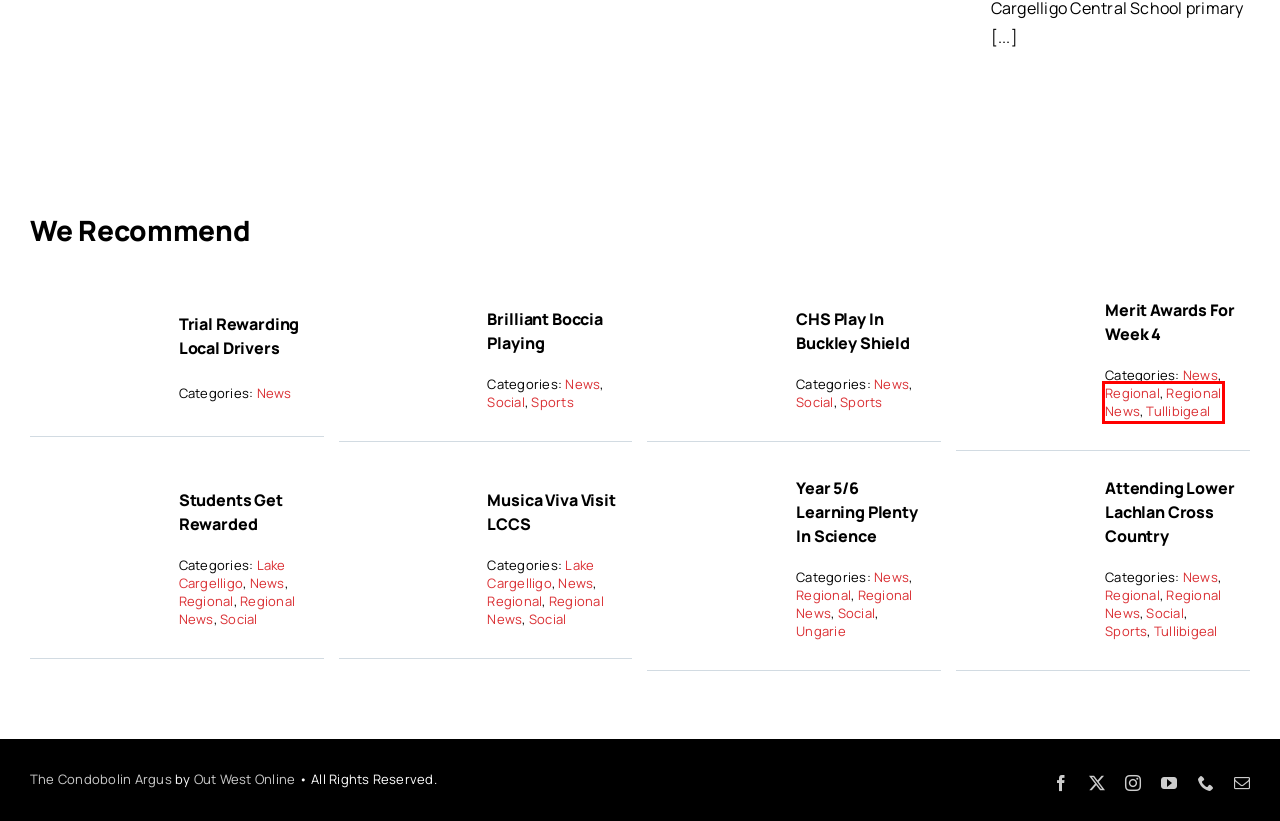A screenshot of a webpage is provided, featuring a red bounding box around a specific UI element. Identify the webpage description that most accurately reflects the new webpage after interacting with the selected element. Here are the candidates:
A. Out West Online - Website Design, Hosting, SEO, Digital Marketing
B. Tullibigeal - Condobolin Argus
C. News - Condobolin Argus
D. Lake Cargelligo - Condobolin Argus
E. Sports - Condobolin Argus
F. Year 5/6 learning plenty in Science - Condobolin Argus
G. Regional News - Condobolin Argus
H. Ungarie - Condobolin Argus

G